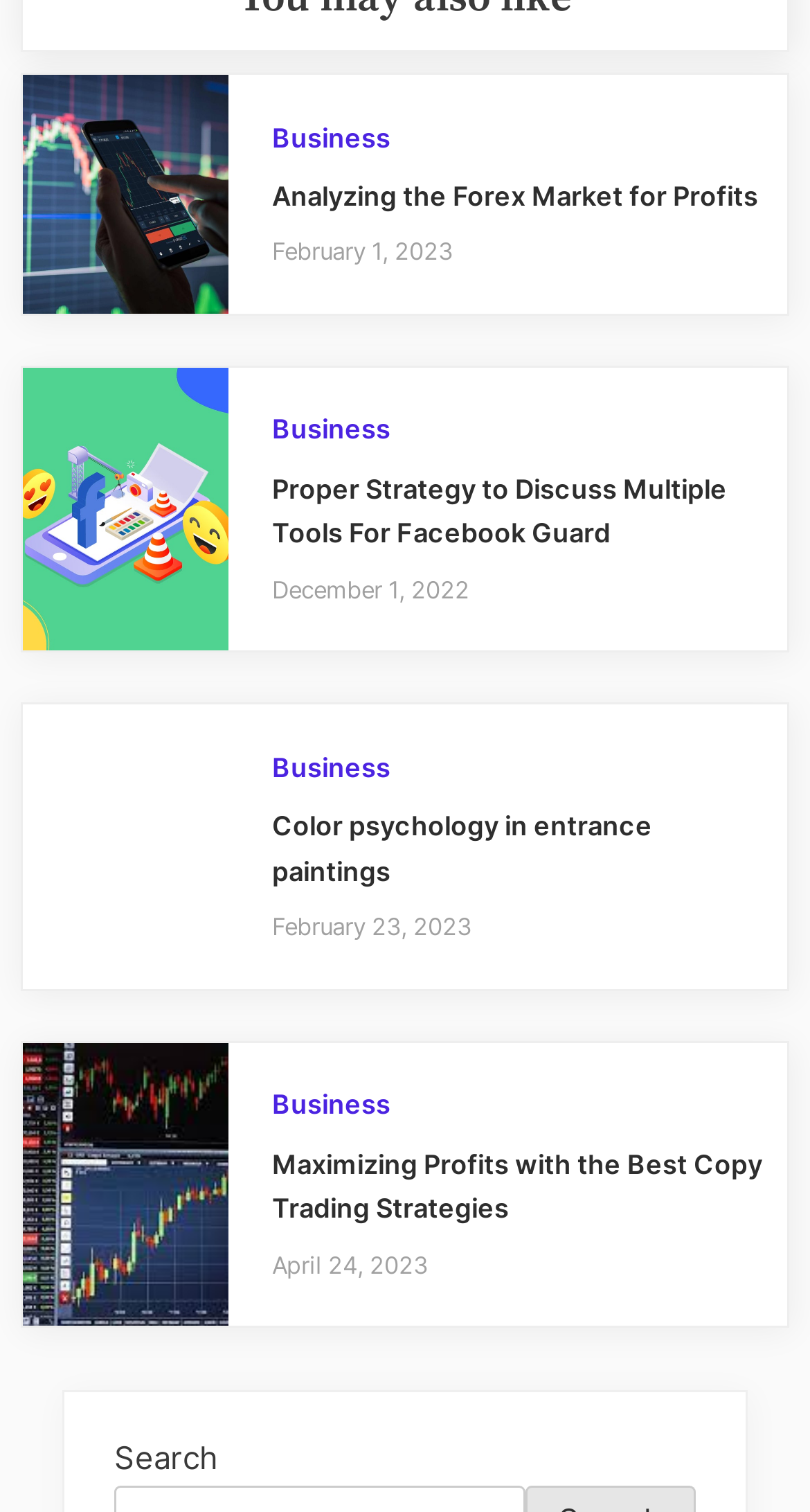Please determine the bounding box of the UI element that matches this description: Business. The coordinates should be given as (top-left x, top-left y, bottom-right x, bottom-right y), with all values between 0 and 1.

[0.336, 0.72, 0.482, 0.741]